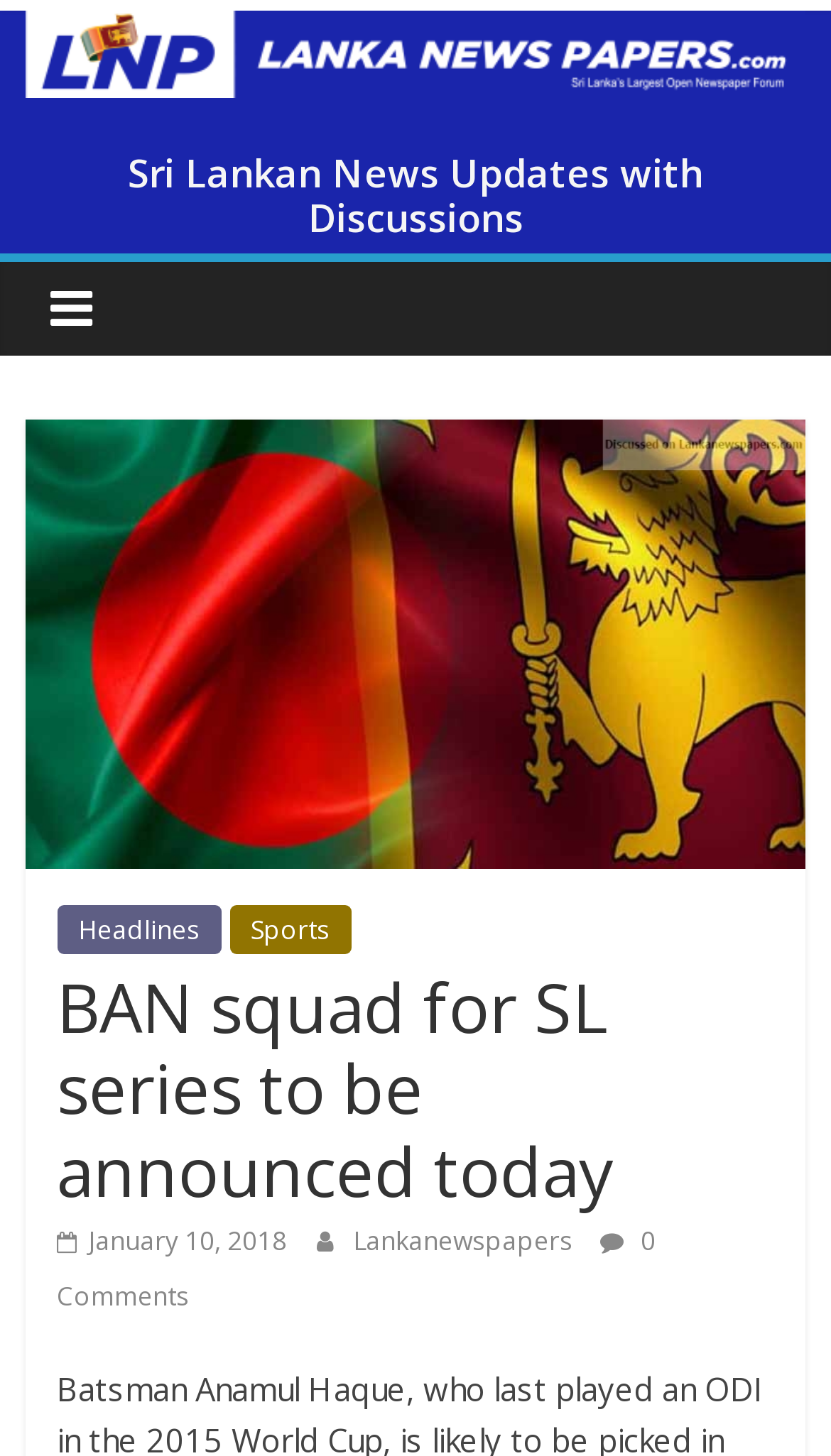Please determine the heading text of this webpage.

BAN squad for SL series to be announced today